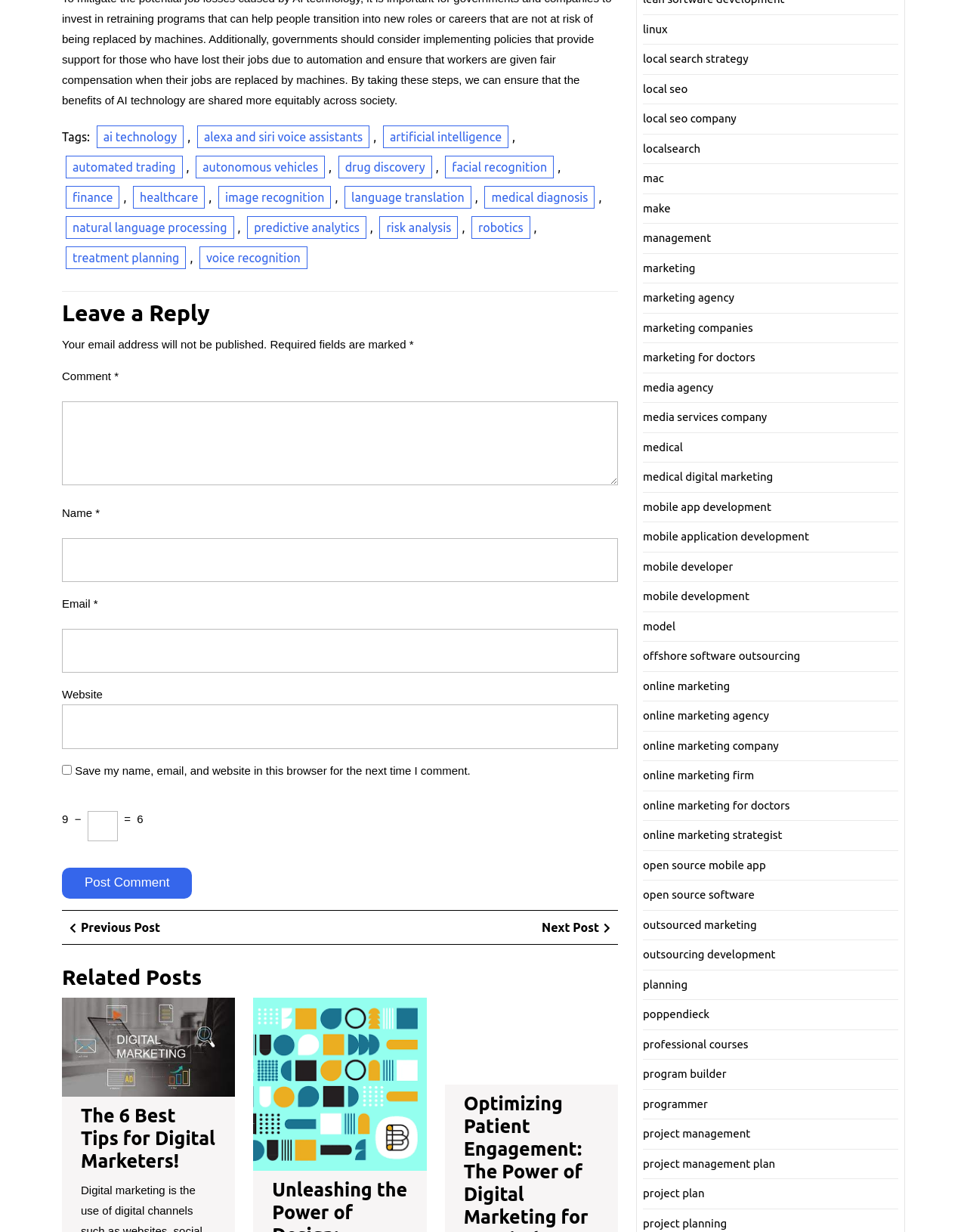Based on the provided description, "parent_node: Email * aria-describedby="email-notes" name="email"", find the bounding box of the corresponding UI element in the screenshot.

[0.064, 0.51, 0.639, 0.546]